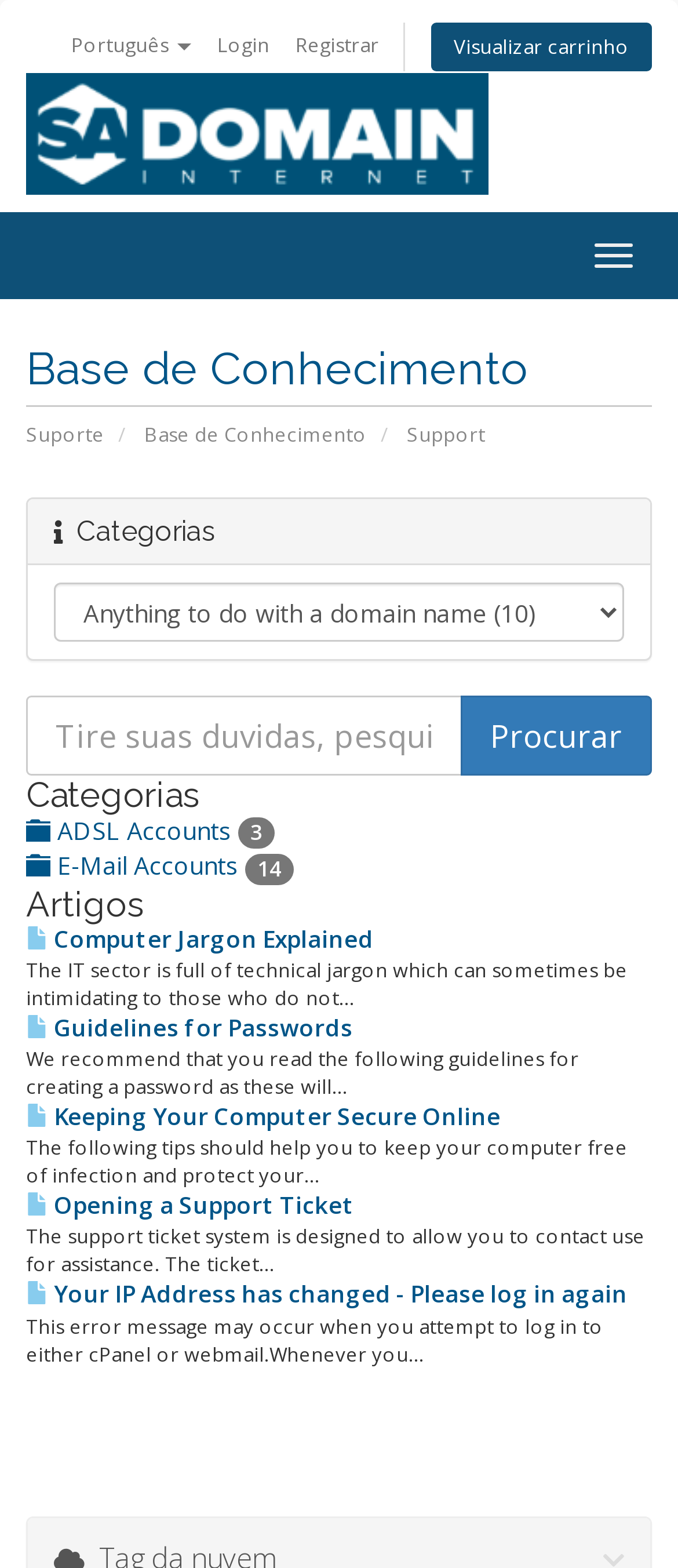Provide the bounding box coordinates for the UI element that is described as: "Keeping Your Computer Secure Online".

[0.038, 0.702, 0.738, 0.722]